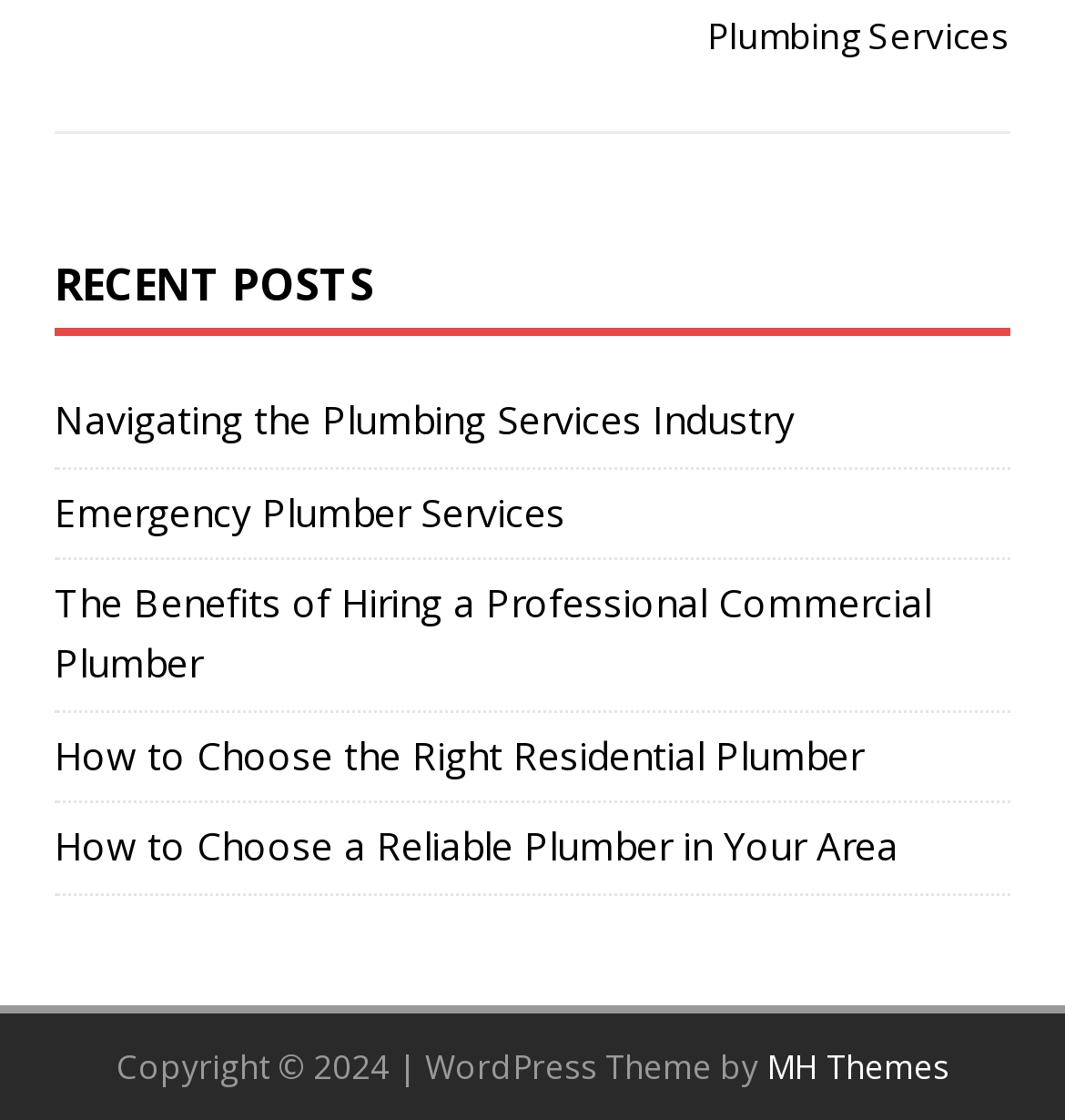Please provide a comprehensive answer to the question based on the screenshot: How many links are there in the recent posts section?

There are 5 links in the recent posts section, which are 'Navigating the Plumbing Services Industry', 'Emergency Plumber Services', 'The Benefits of Hiring a Professional Commercial Plumber', 'How to Choose the Right Residential Plumber', and 'How to Choose a Reliable Plumber in Your Area'.